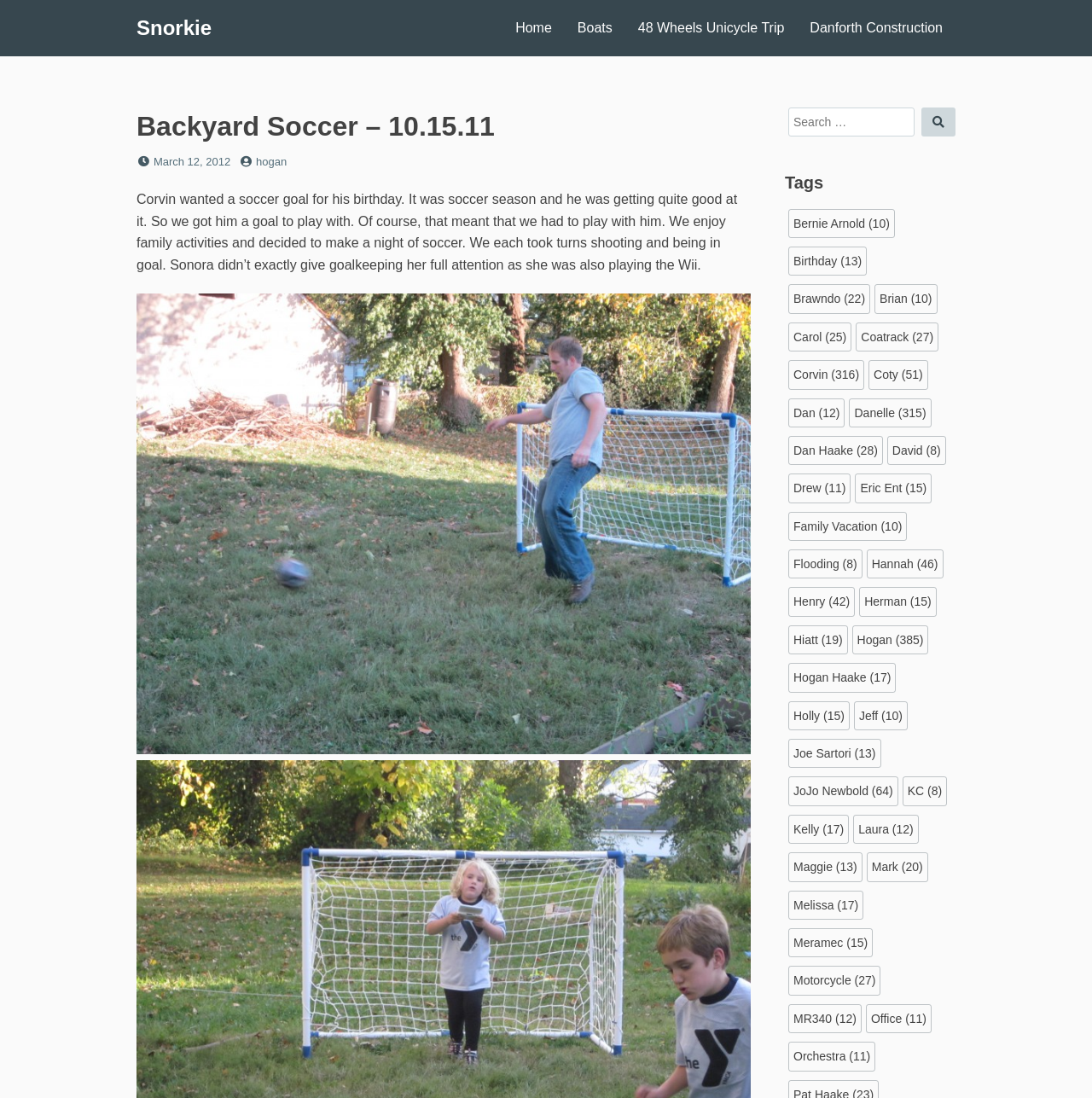Please identify the webpage's heading and generate its text content.

Backyard Soccer – 10.15.11